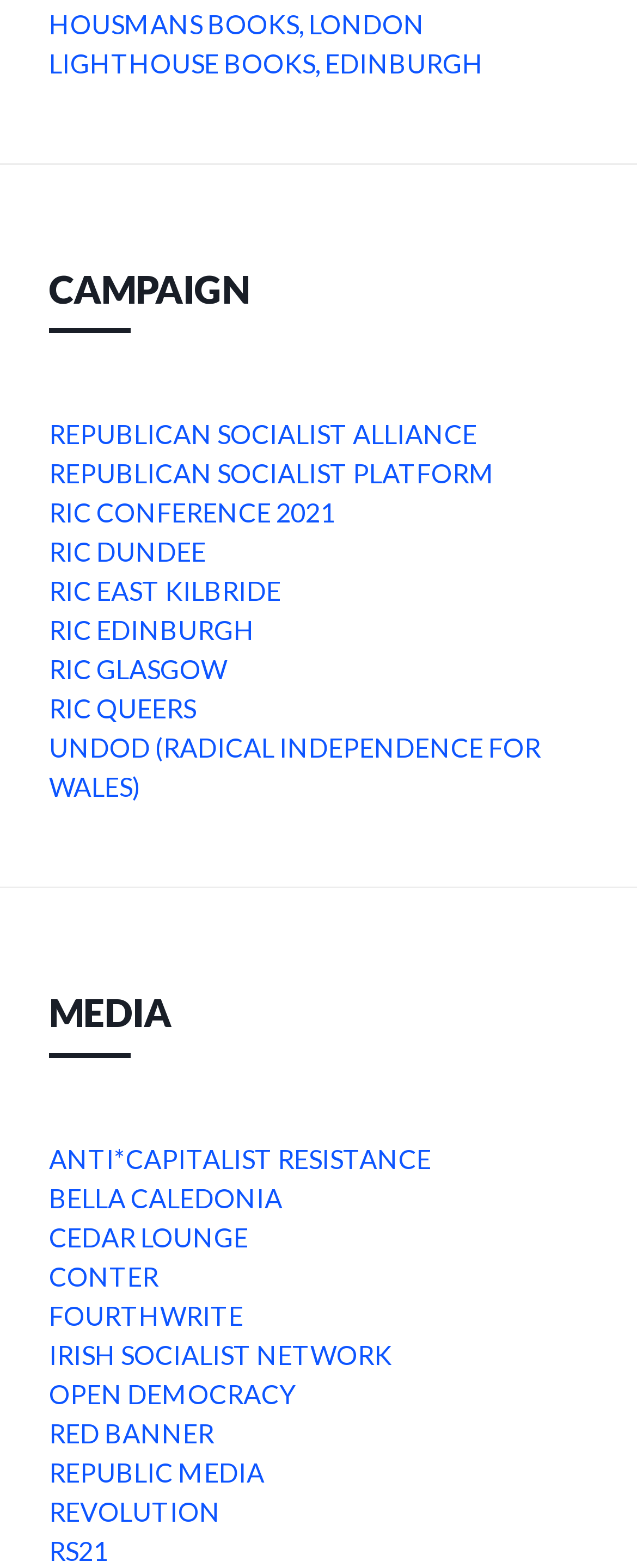Provide a brief response to the question below using one word or phrase:
How many links are under the 'CAMPAIGN' heading?

8